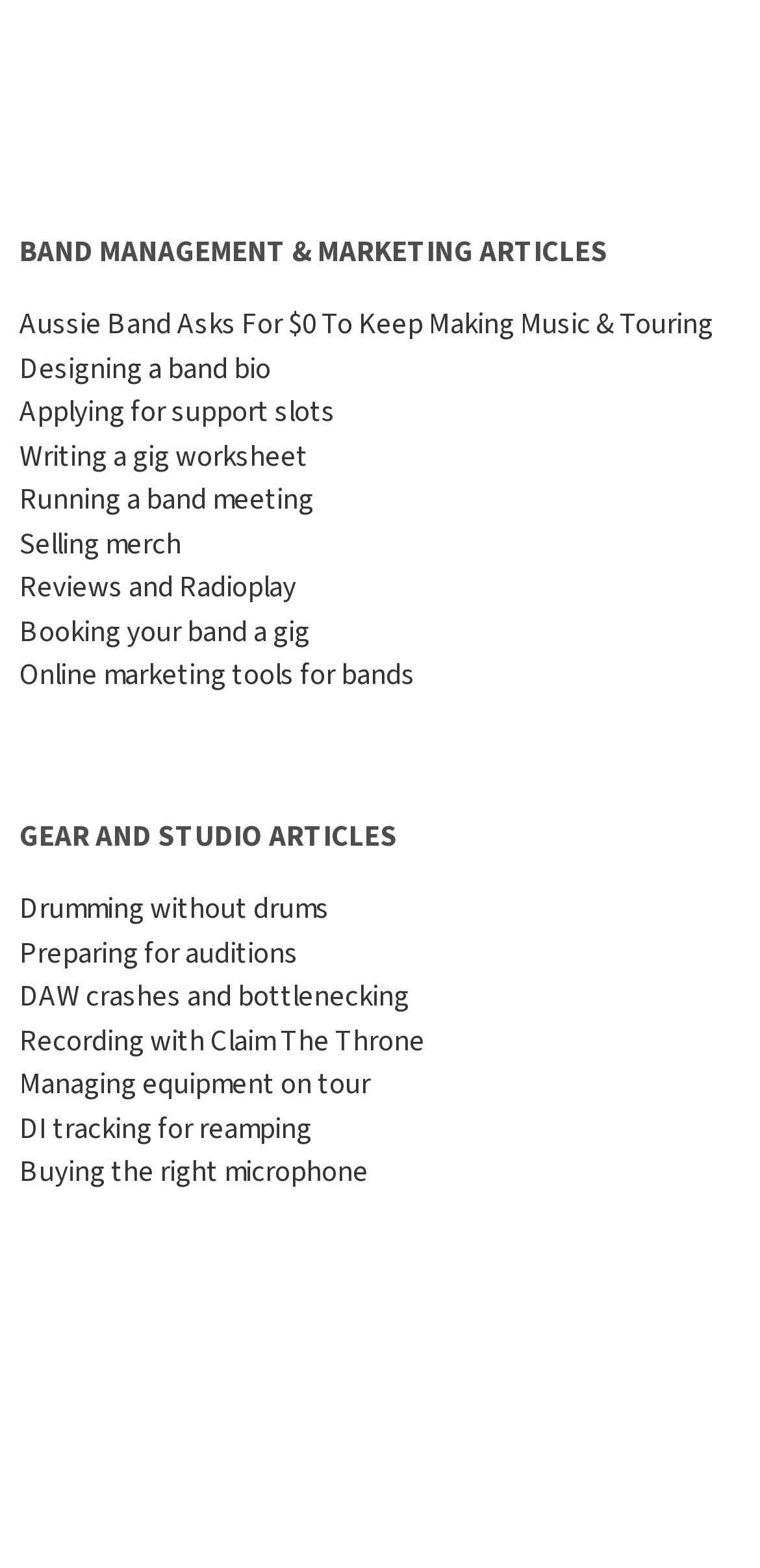From the webpage screenshot, identify the region described by Terms & Conditions. Provide the bounding box coordinates as (top-left x, top-left y, bottom-right x, bottom-right y), with each value being a floating point number between 0 and 1.

None